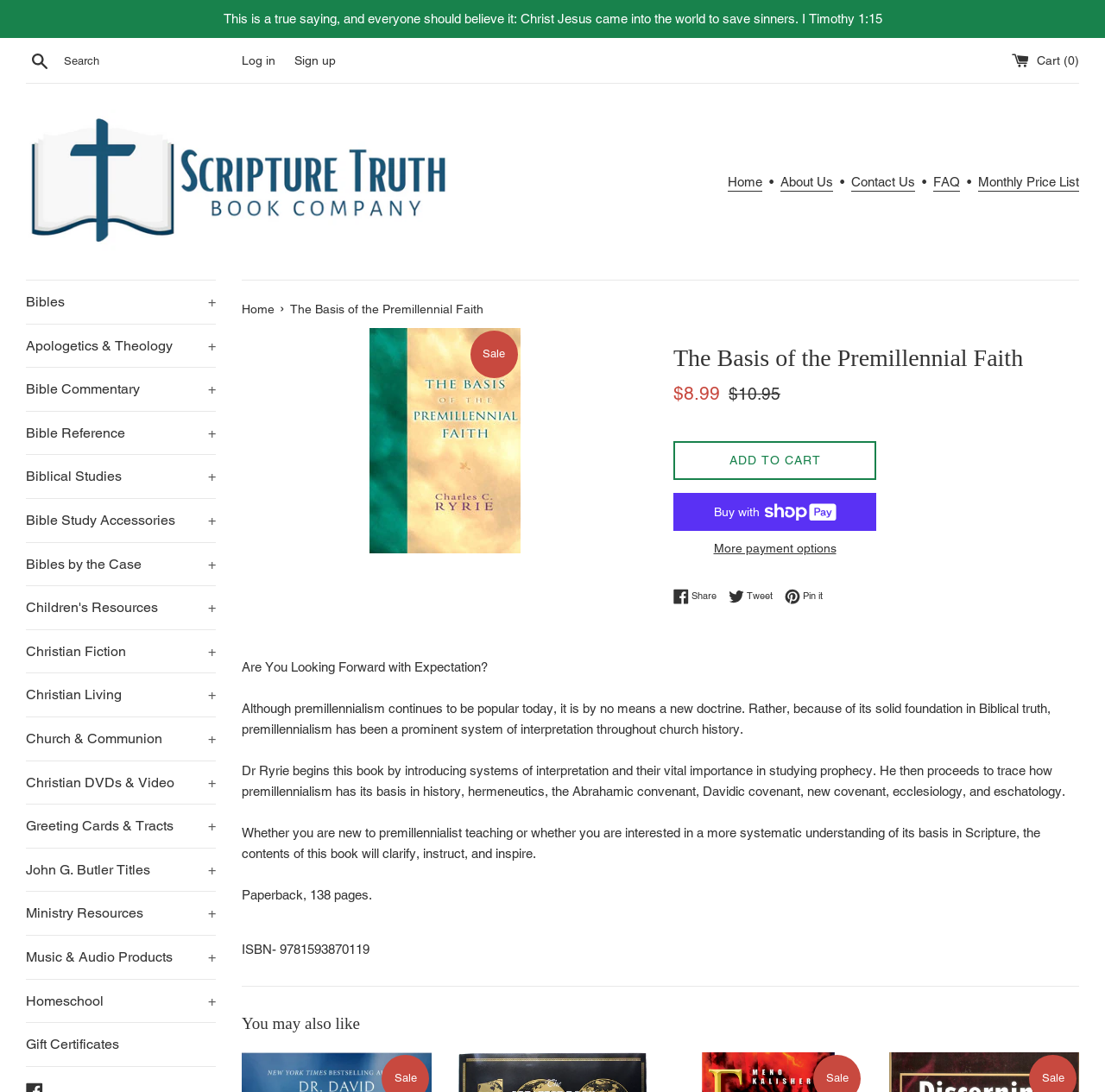Please identify the bounding box coordinates of the element on the webpage that should be clicked to follow this instruction: "Learn more about Scripture Truth". The bounding box coordinates should be given as four float numbers between 0 and 1, formatted as [left, top, right, bottom].

[0.023, 0.101, 0.414, 0.232]